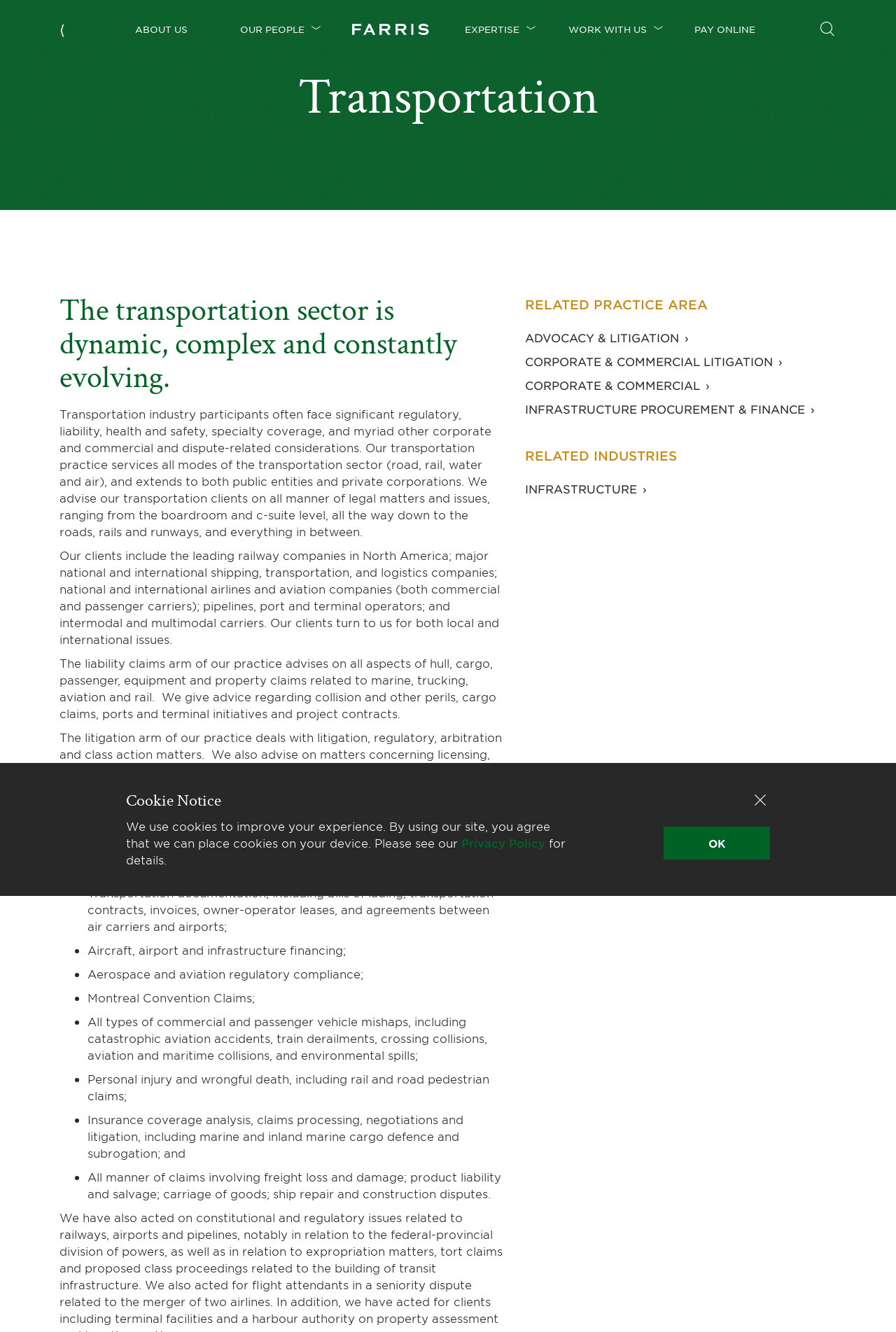Determine the bounding box coordinates for the area that needs to be clicked to fulfill this task: "Click the OK button". The coordinates must be given as four float numbers between 0 and 1, i.e., [left, top, right, bottom].

[0.741, 0.62, 0.859, 0.645]